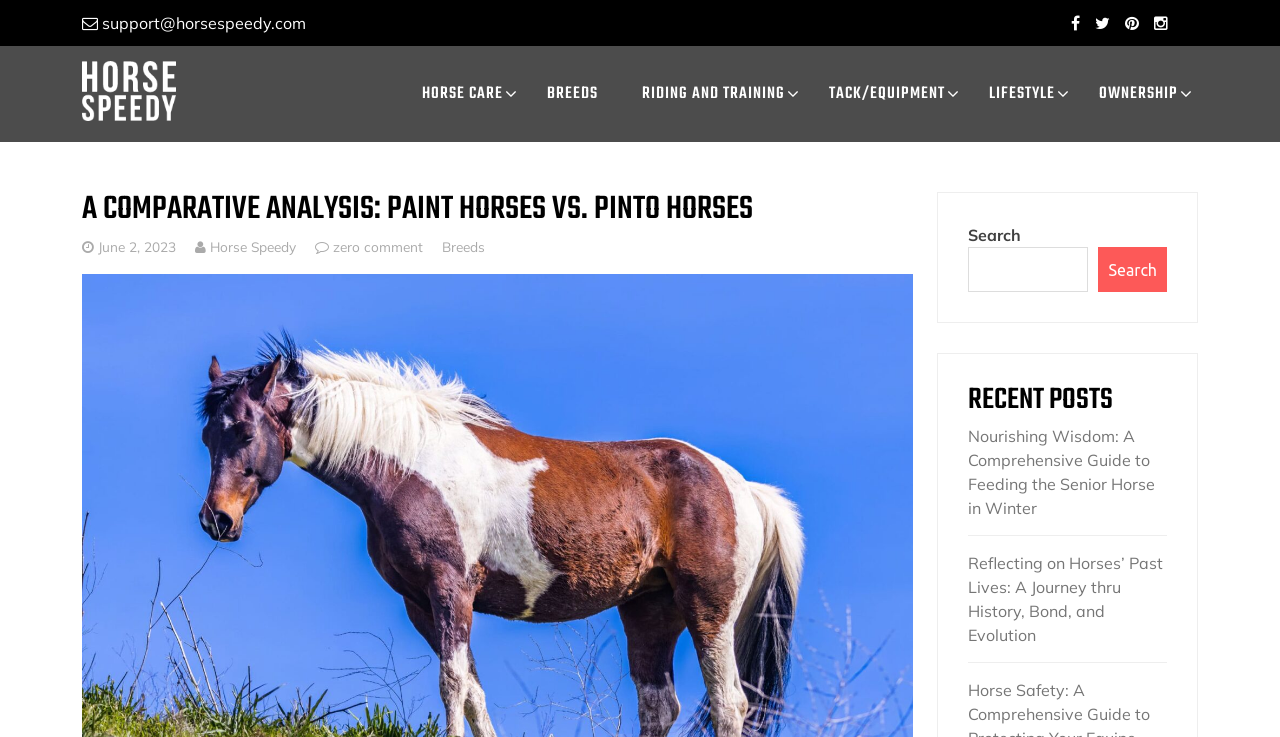Given the element description: "alt="Horse Speedy Logo"", predict the bounding box coordinates of the UI element it refers to, using four float numbers between 0 and 1, i.e., [left, top, right, bottom].

[0.064, 0.083, 0.265, 0.164]